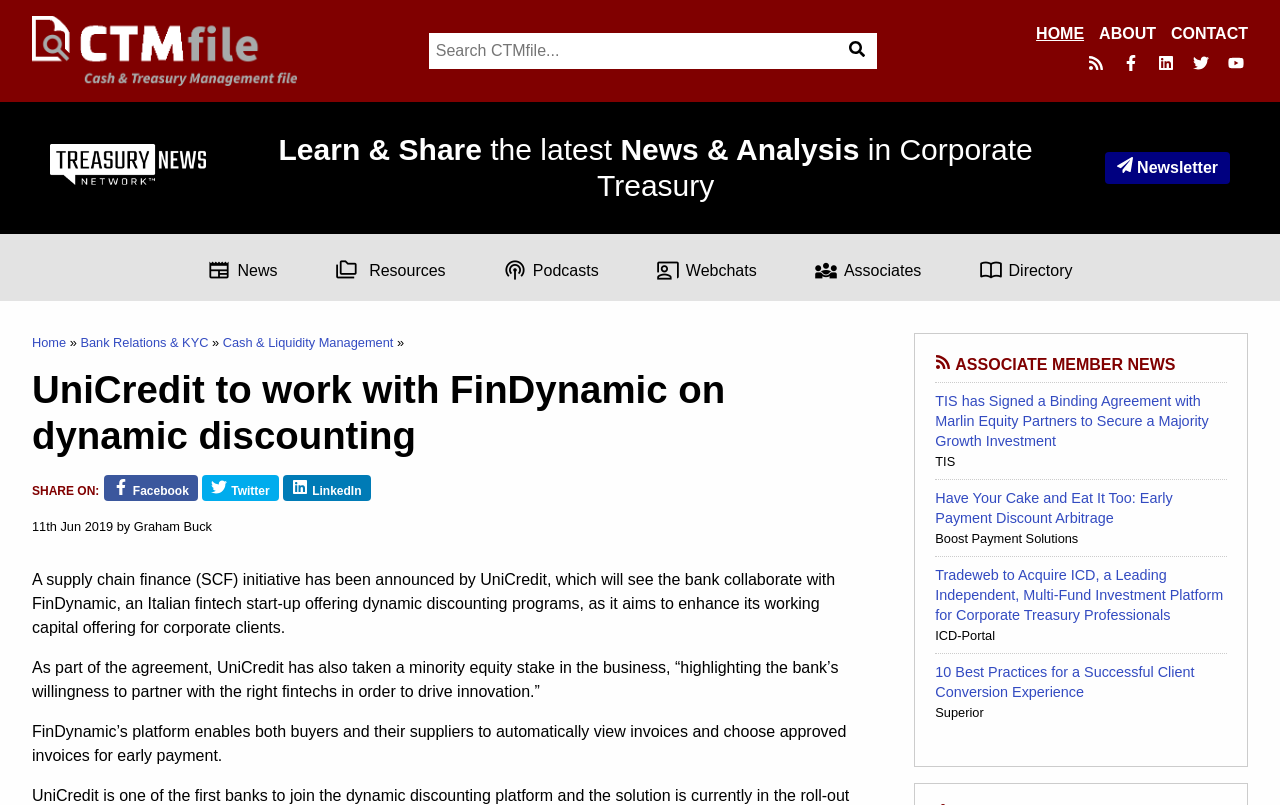For the element described, predict the bounding box coordinates as (top-left x, top-left y, bottom-right x, bottom-right y). All values should be between 0 and 1. Element description: parent_node: Search name="keywords" placeholder="Search CTMfile..."

[0.335, 0.041, 0.652, 0.086]